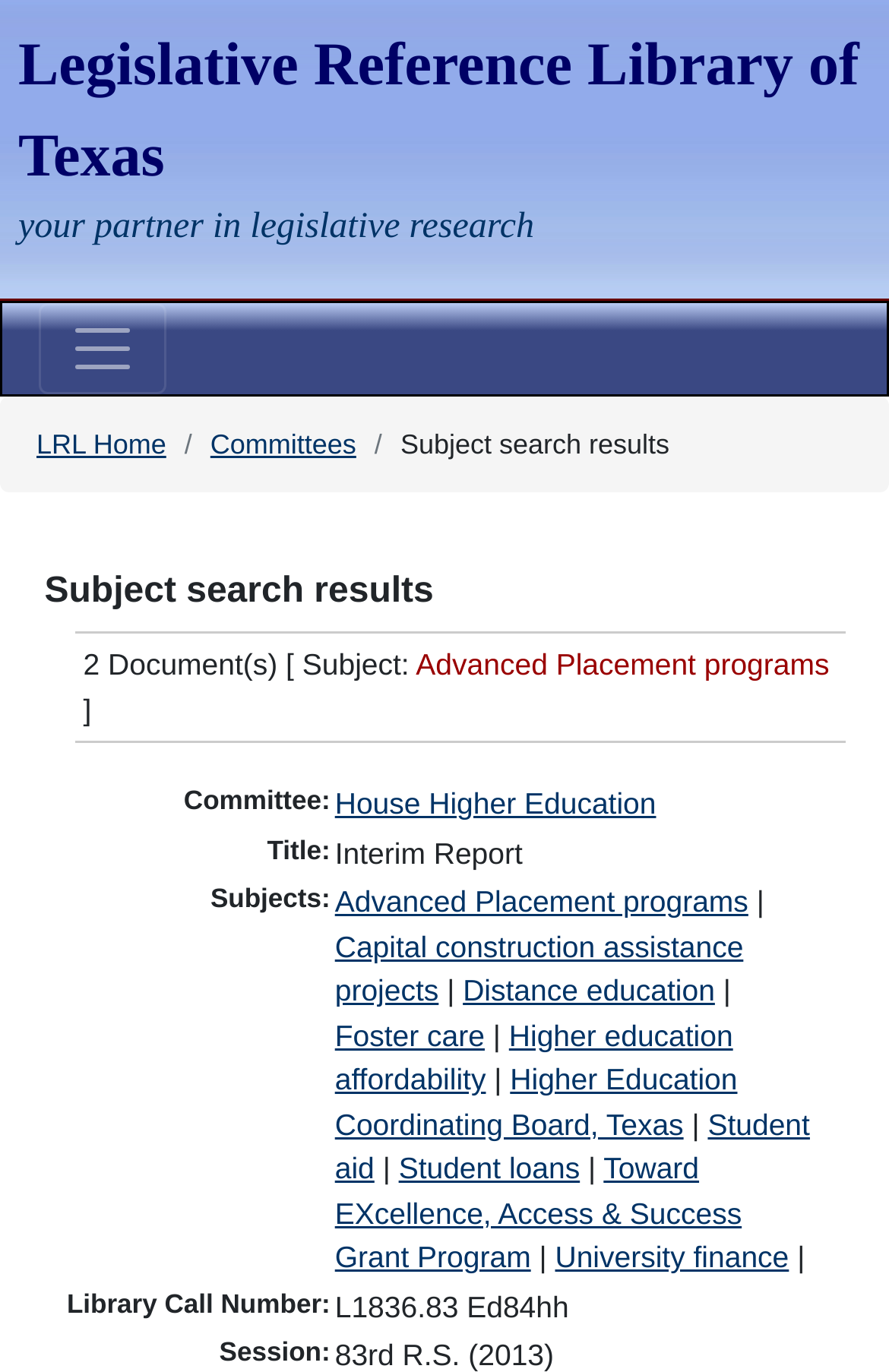Calculate the bounding box coordinates of the UI element given the description: "Contact Us".

None